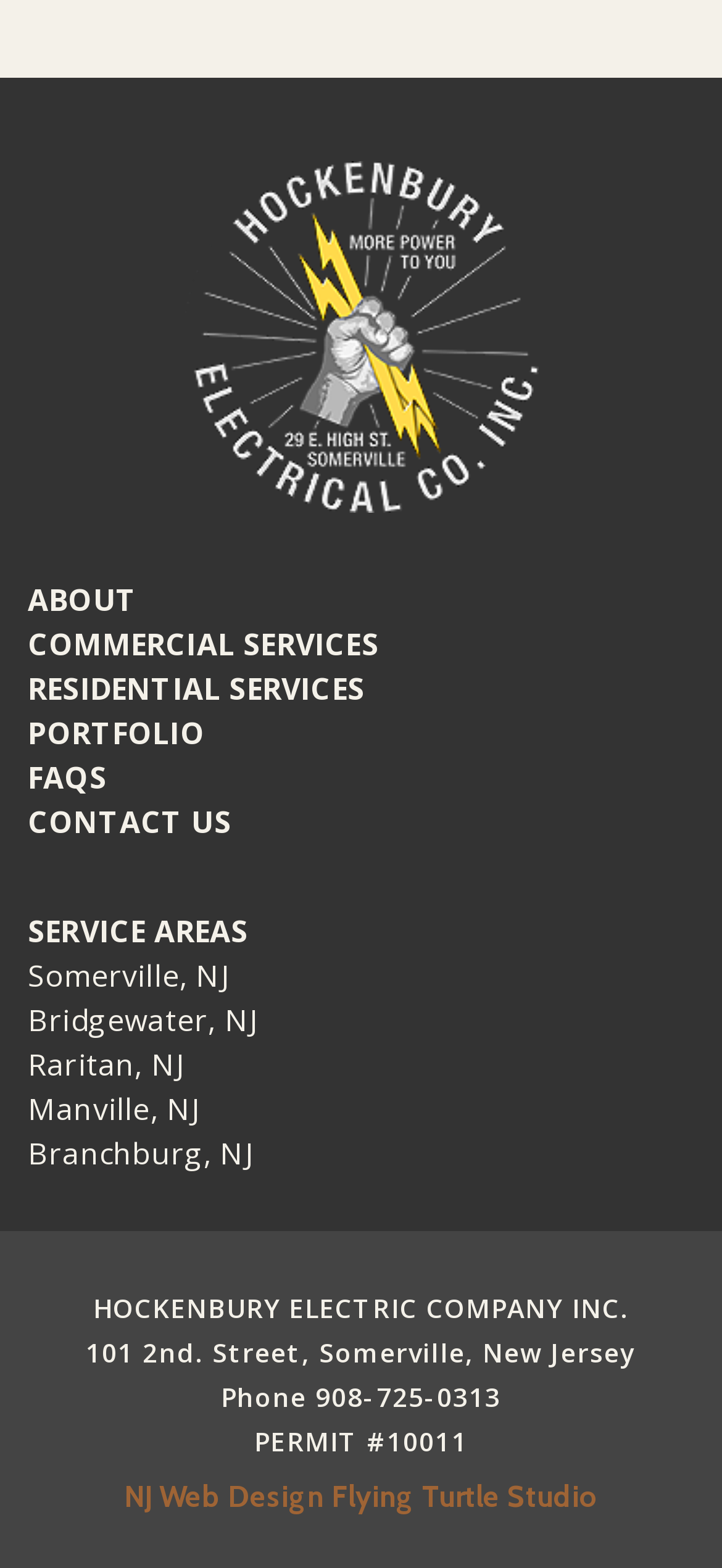Identify the bounding box coordinates of the clickable region to carry out the given instruction: "view COMMERCIAL SERVICES".

[0.038, 0.397, 0.962, 0.425]